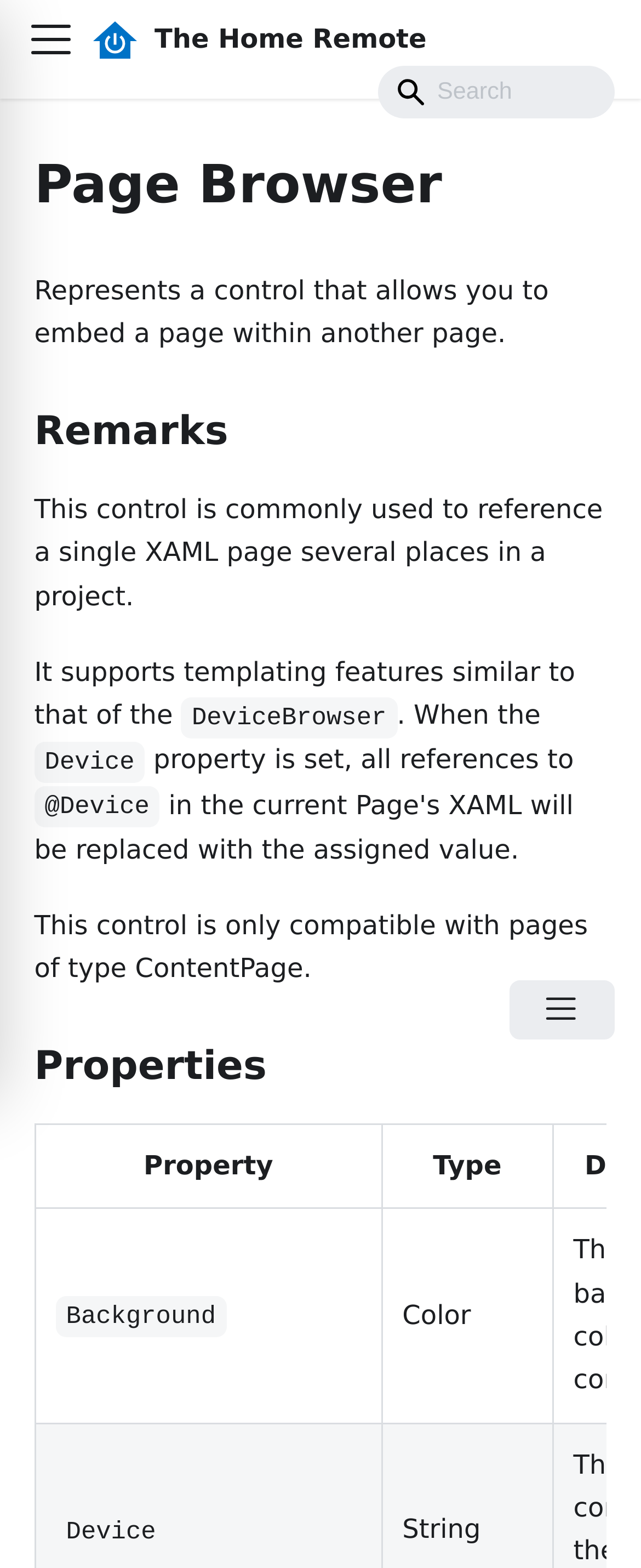What is the text of the first property?
Give a single word or phrase as your answer by examining the image.

Background